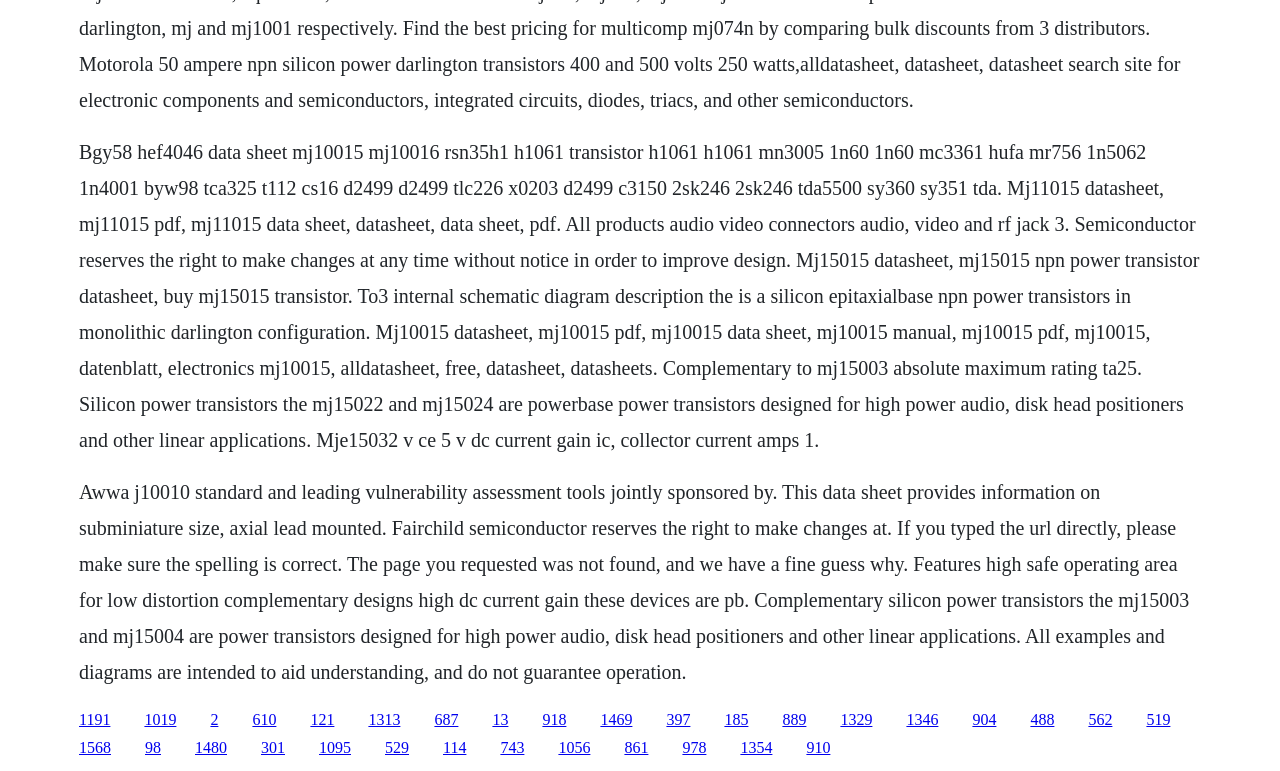Please provide a brief answer to the following inquiry using a single word or phrase:
What is the configuration of the MJ10015 transistor?

Monolithic Darlington configuration